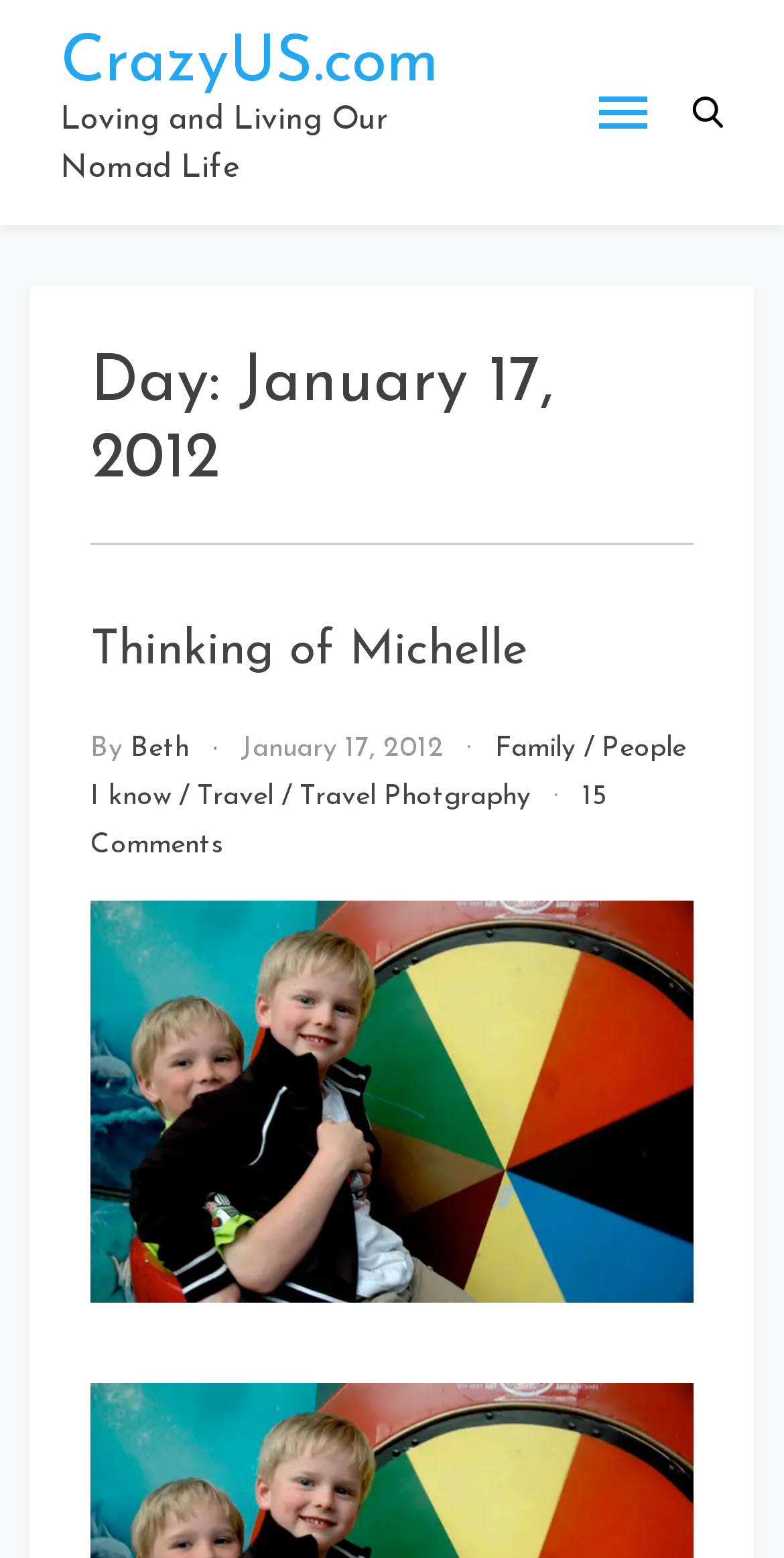What are the categories of the blog post?
Carefully examine the image and provide a detailed answer to the question.

The categories of the blog post can be found in the links below the title of the blog post. These links are 'Family', 'People I know', 'Travel', and 'Travel Photography'. They are located within a header element that also contains the title and date of the blog post.